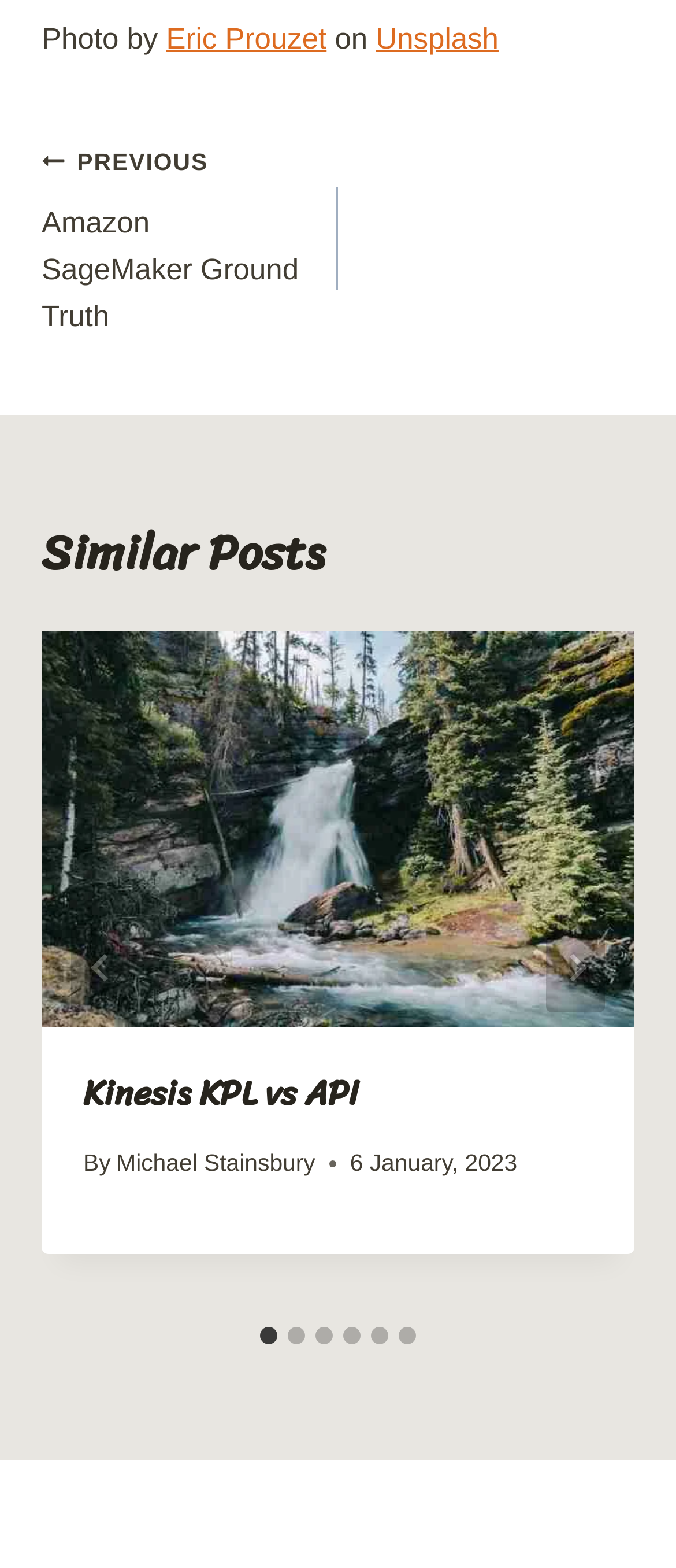Kindly determine the bounding box coordinates of the area that needs to be clicked to fulfill this instruction: "click on the 'Search' button".

None